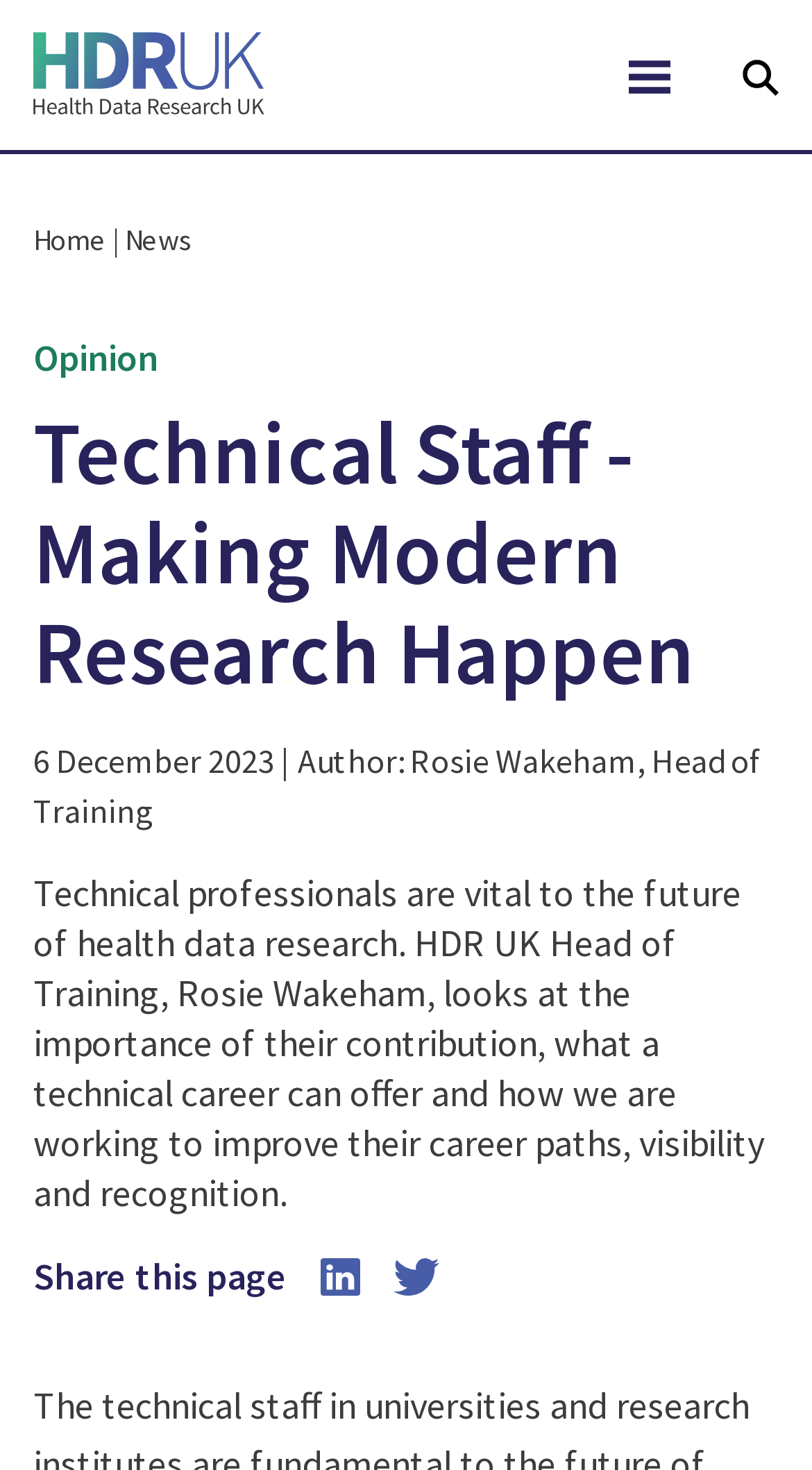What is the name of the organization?
Refer to the image and provide a one-word or short phrase answer.

HDR UK